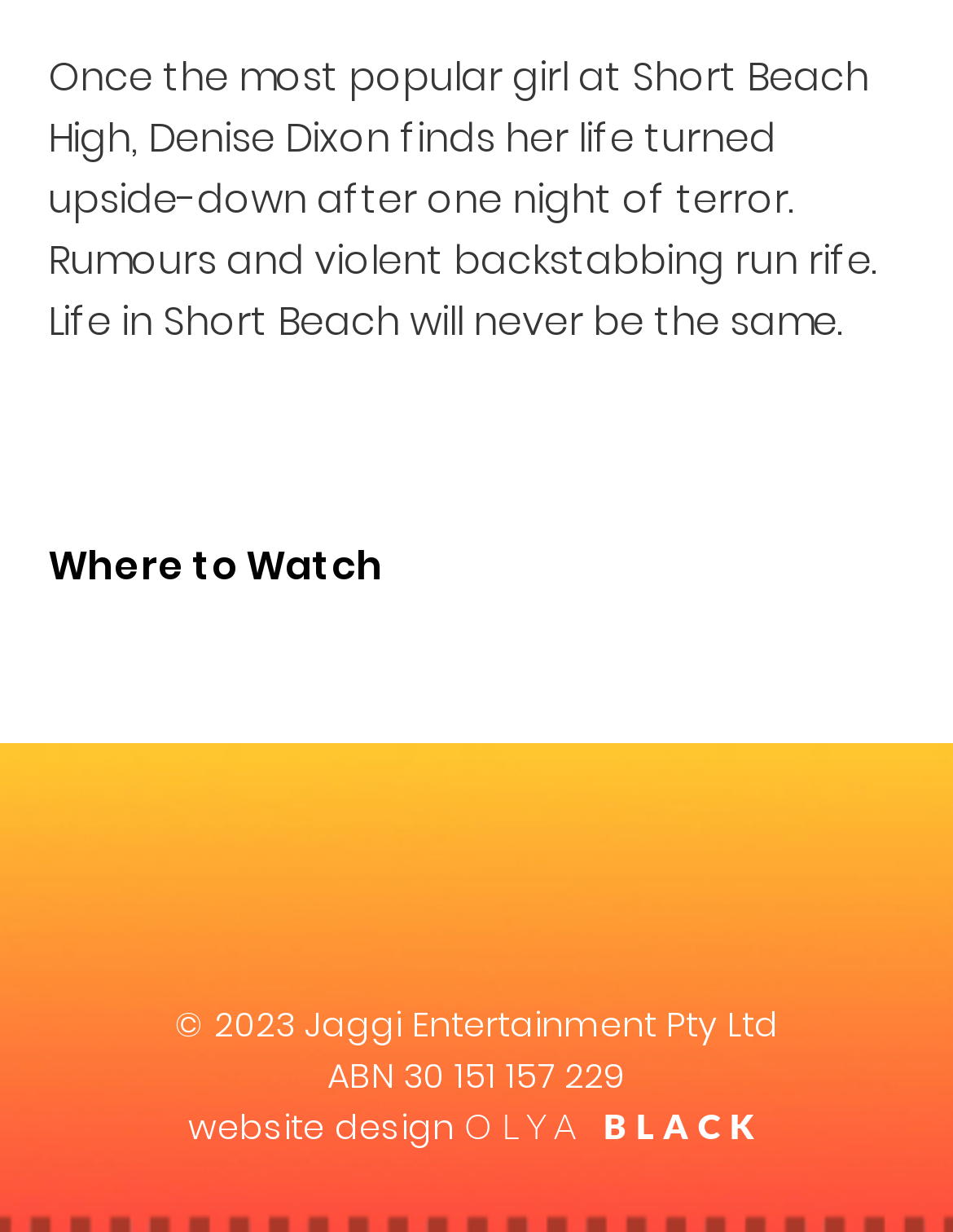Answer the question below with a single word or a brief phrase: 
What is the ABN of the company?

30 151 157 229